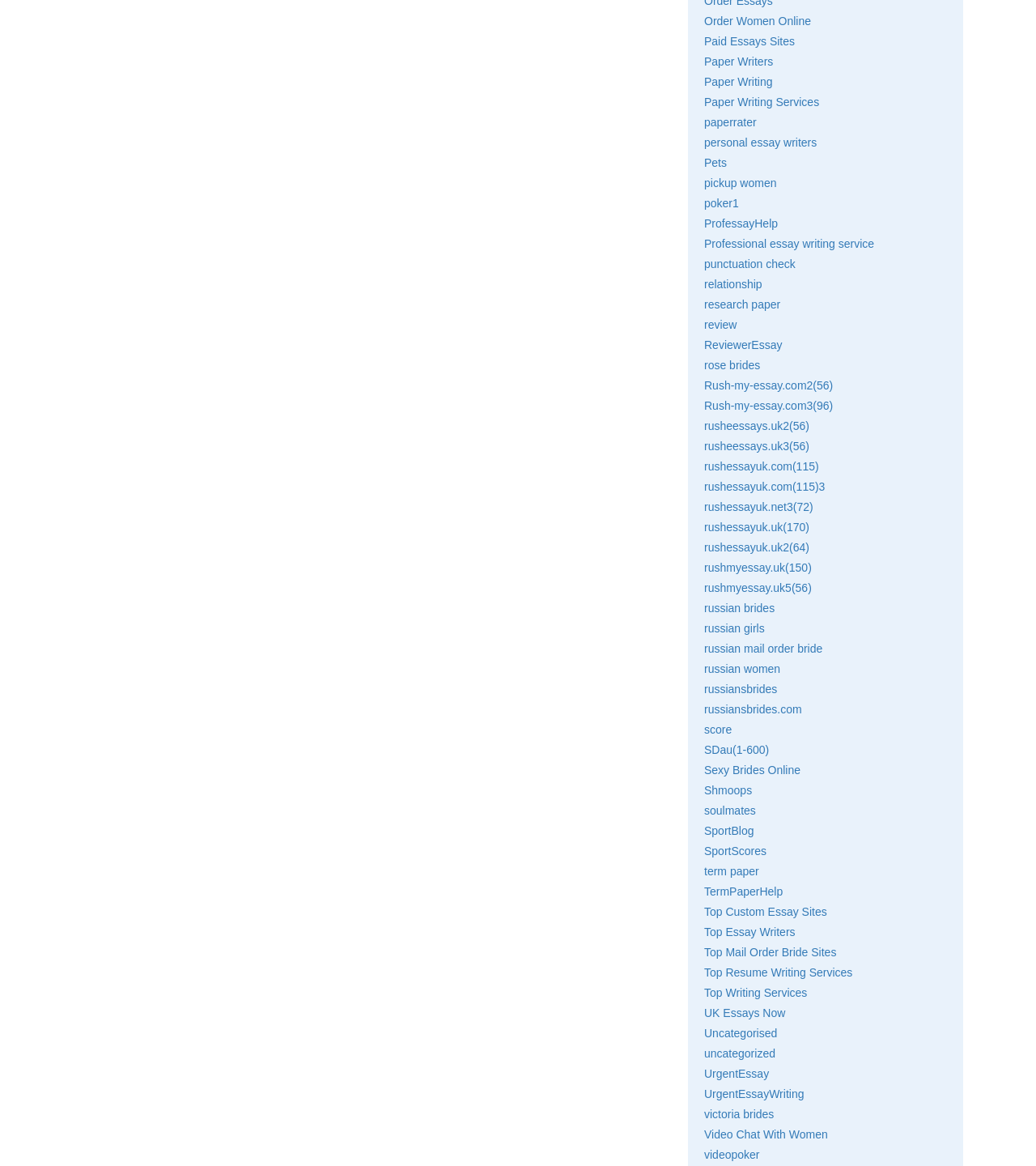Determine the bounding box coordinates for the area that should be clicked to carry out the following instruction: "Explore 'Top Mail Order Bride Sites'".

[0.68, 0.811, 0.807, 0.822]